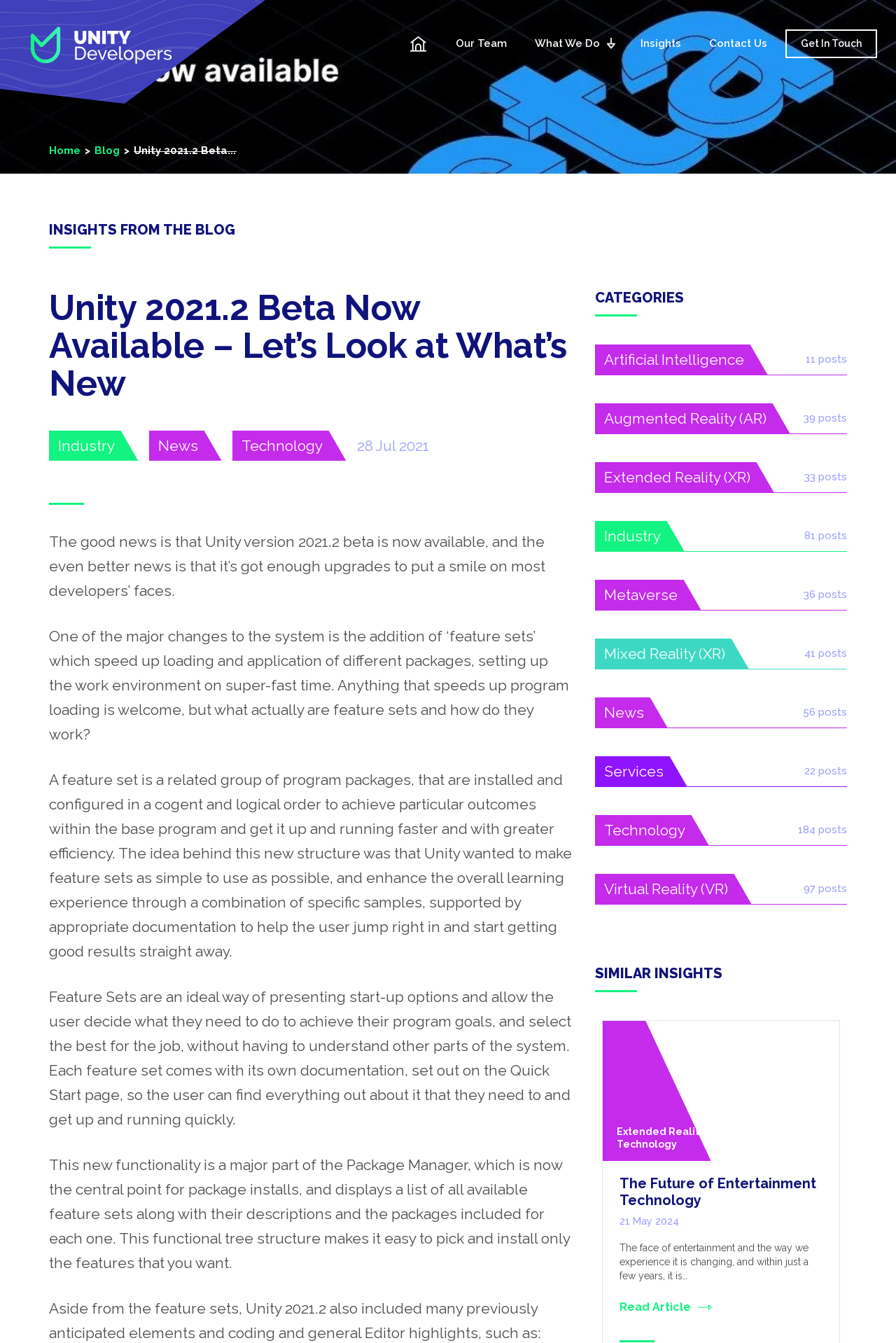Please reply with a single word or brief phrase to the question: 
What is the central point for package installs?

Package Manager